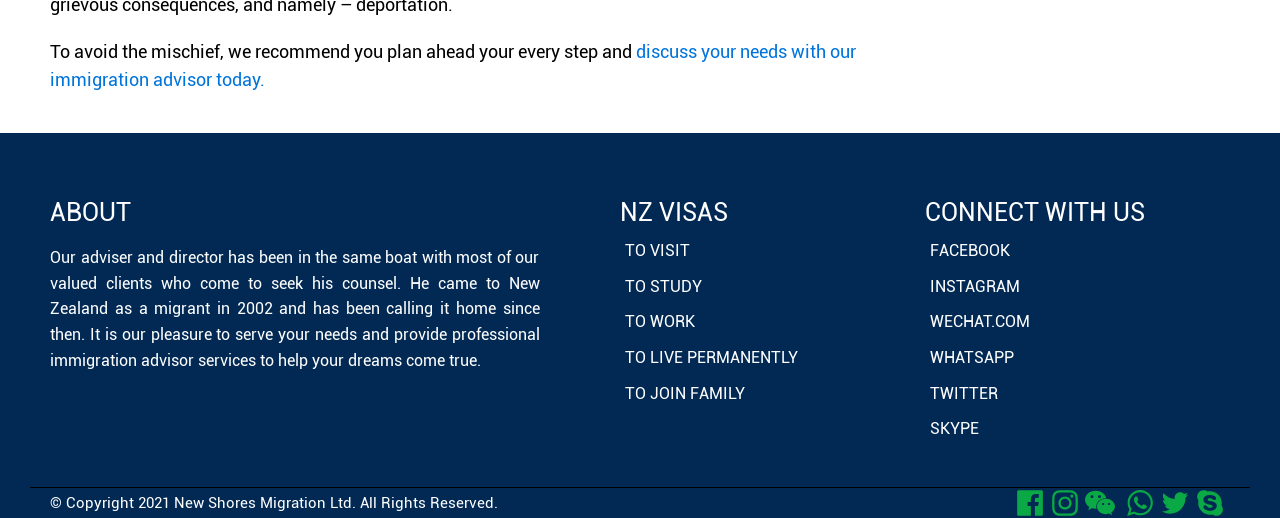Determine the bounding box coordinates for the region that must be clicked to execute the following instruction: "discuss your needs with our immigration advisor today".

[0.039, 0.078, 0.669, 0.174]